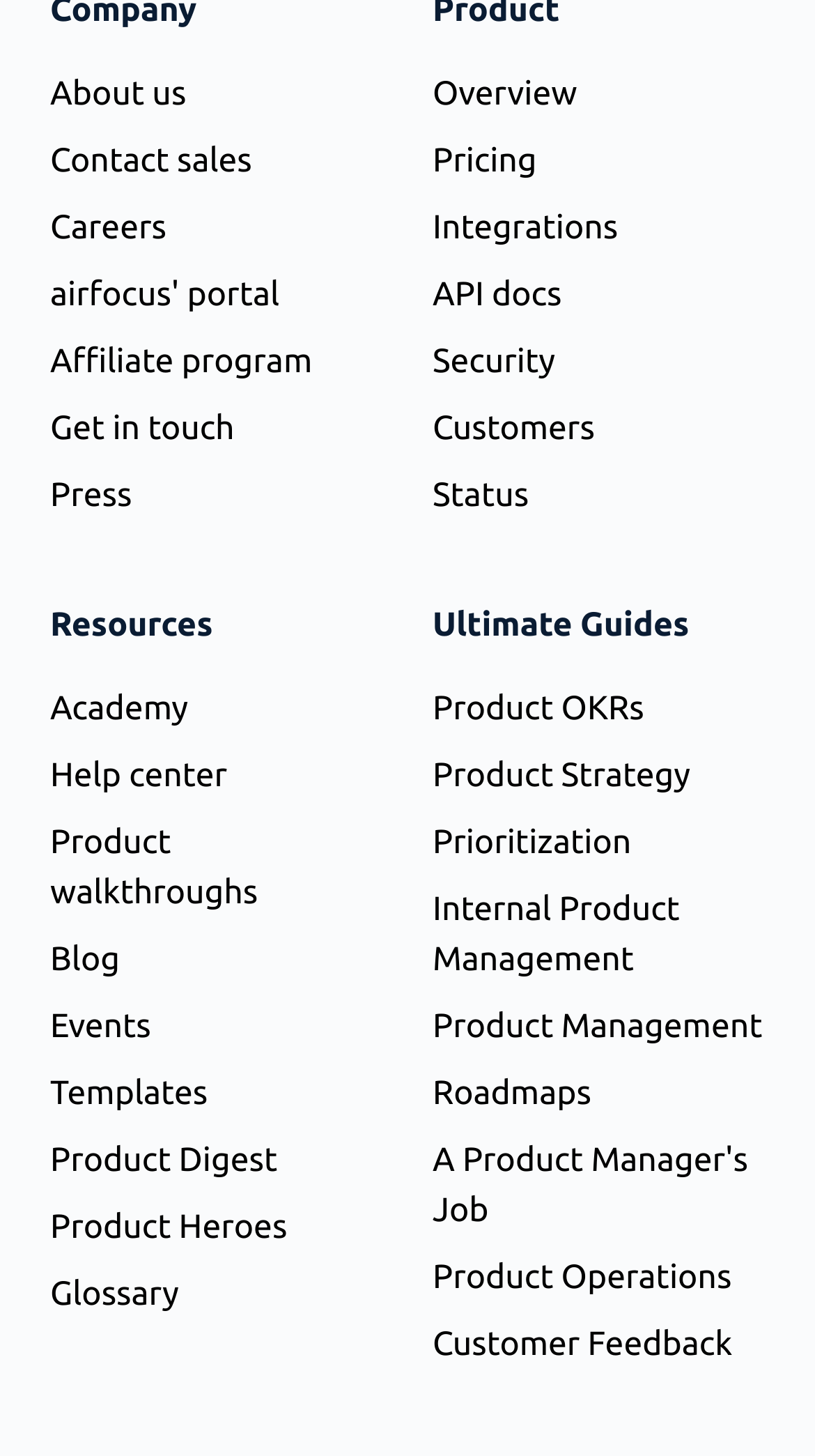Please provide the bounding box coordinates for the UI element as described: "Bella K. Swan". The coordinates must be four floats between 0 and 1, represented as [left, top, right, bottom].

None